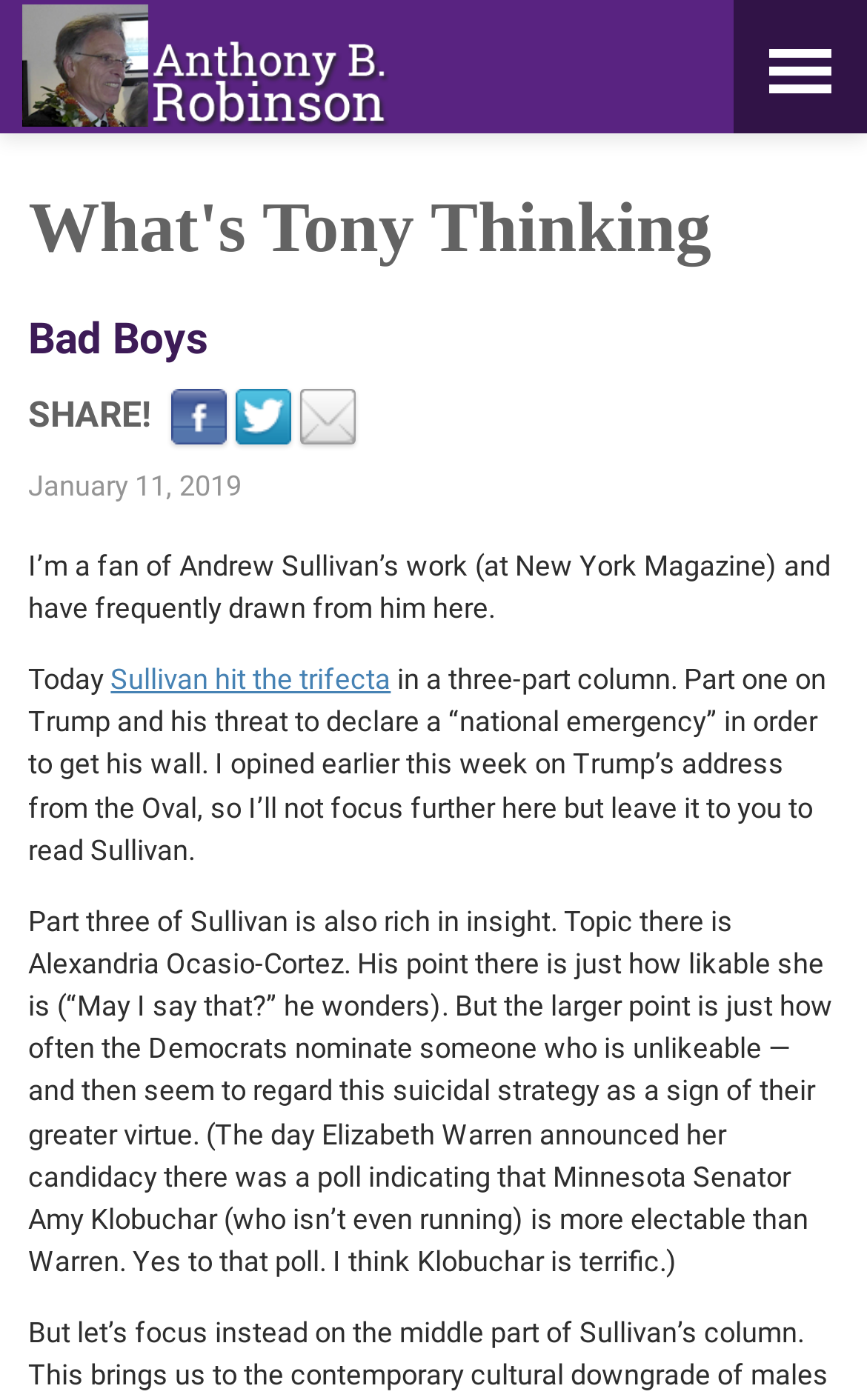Respond to the question below with a concise word or phrase:
What is the date of the article?

January 11, 2019